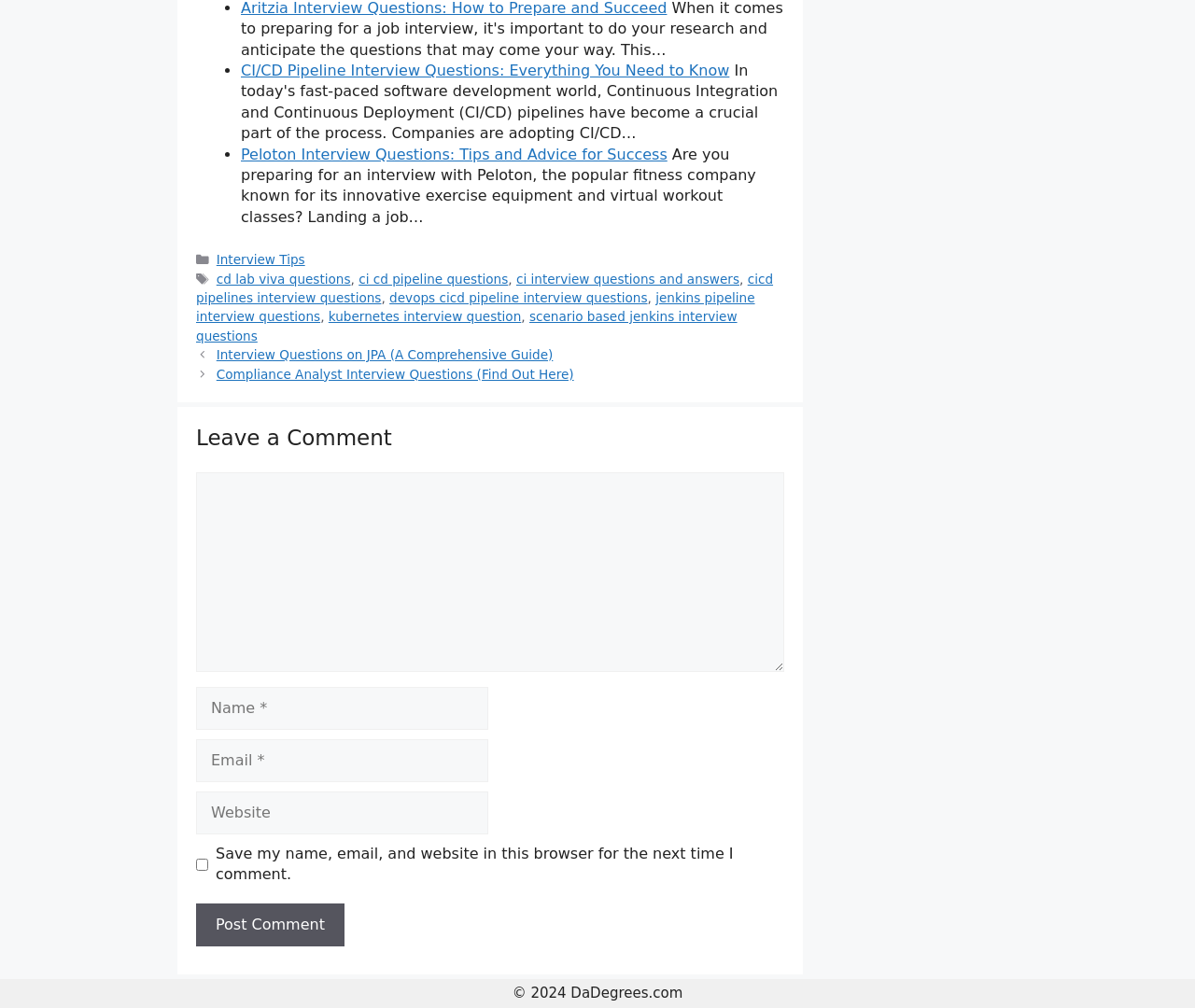Find the bounding box coordinates for the area that must be clicked to perform this action: "Click on the link to Interview Questions on JPA".

[0.181, 0.345, 0.463, 0.359]